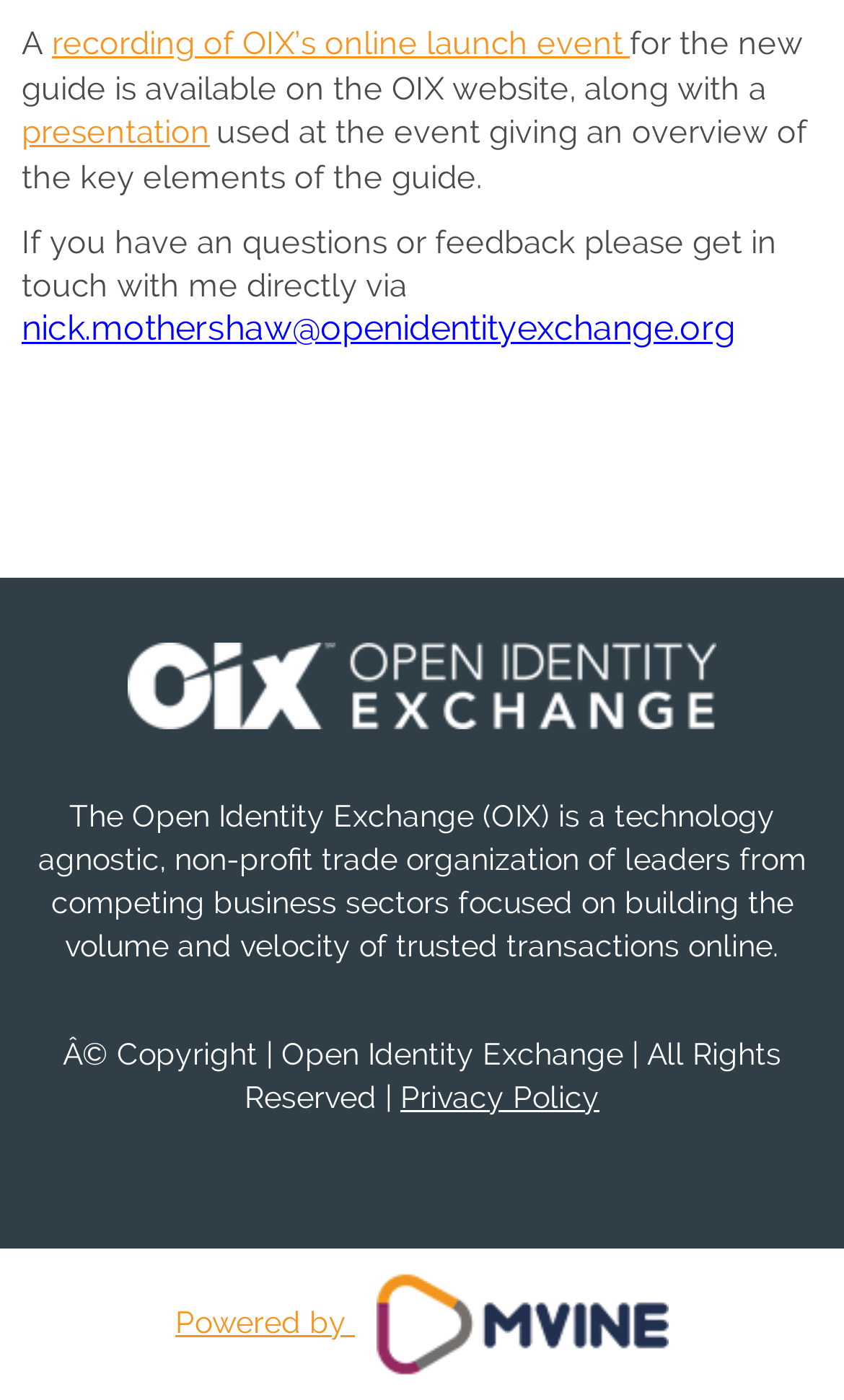What is the topic of the presentation mentioned on the webpage?
Observe the image and answer the question with a one-word or short phrase response.

new guide